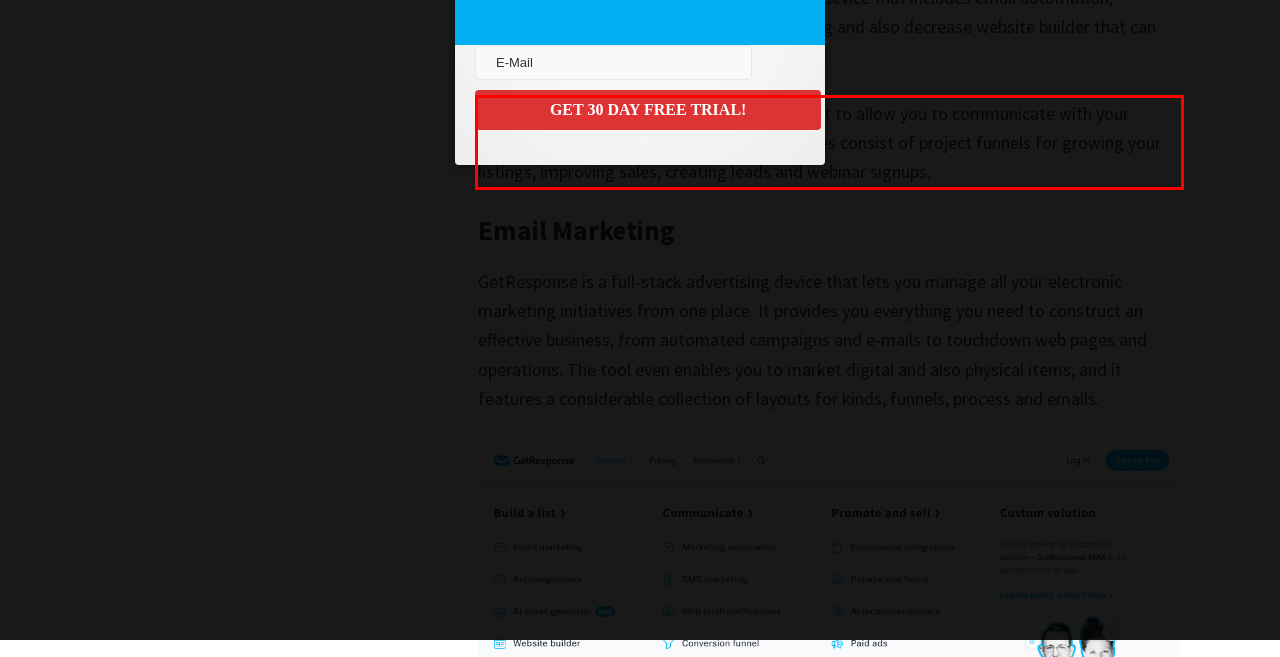You have a screenshot of a webpage where a UI element is enclosed in a red rectangle. Perform OCR to capture the text inside this red rectangle.

The system likewise has a conversation widget to allow you to communicate with your customers as well as site visitors. Other devices consist of project funnels for growing your listings, improving sales, creating leads and webinar signups. GetResponse Landing Pages